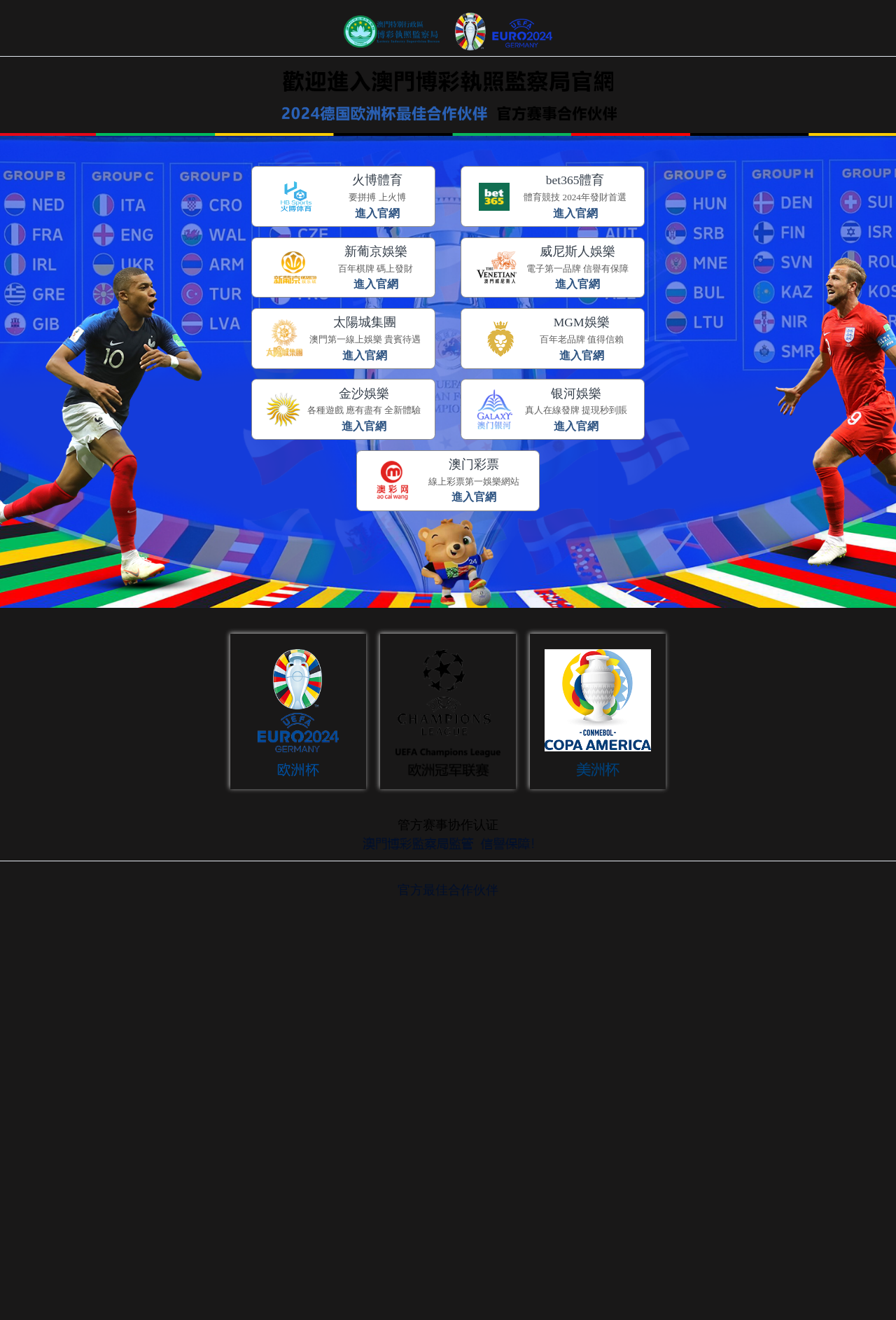Show the bounding box coordinates of the region that should be clicked to follow the instruction: "Enter your name."

[0.059, 0.466, 0.559, 0.485]